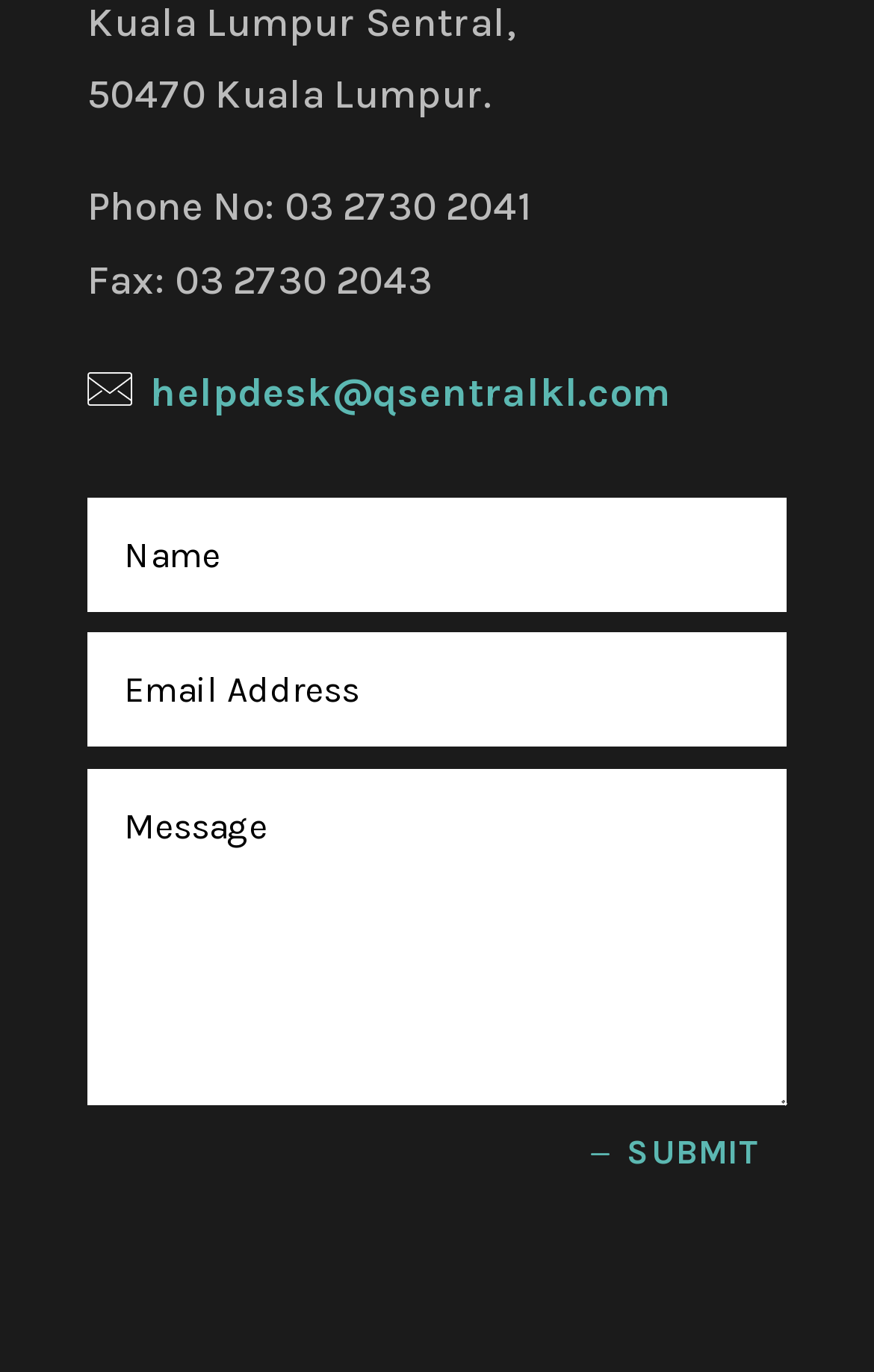What is the phone number of the contact?
Provide a one-word or short-phrase answer based on the image.

03 2730 2041